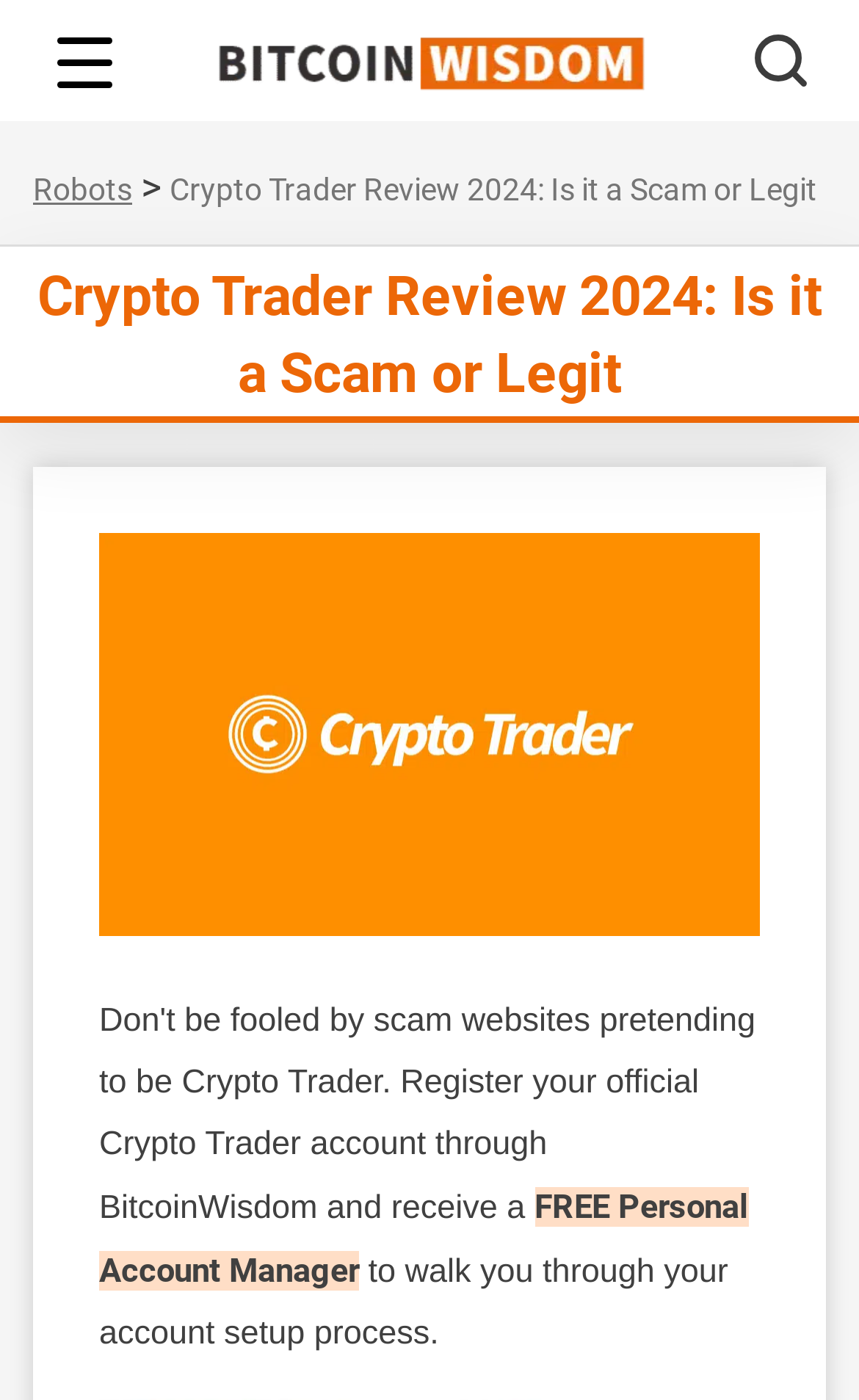Summarize the contents and layout of the webpage in detail.

The webpage is about Crypto Trader Review 2024, focusing on whether it's a scam or legit. At the top left, there is a button labeled "Menu Trigger". Next to it, on the top center, is the website's logo, which is an image. On the top right, there is a link to "Bitcoin Wisdom" and a search button with a search icon image.

Below the logo, there is a link to "Robots" on the left, followed by a greater-than symbol. On the right side of the greater-than symbol, the main title "Crypto Trader Review 2024: Is it a Scam or Legit" is displayed prominently. This title is also announced as a heading.

Under the main title, there are two paragraphs of text. The first paragraph mentions a "FREE Personal Account Manager" and the second paragraph explains that this manager will guide the user through their account setup process.